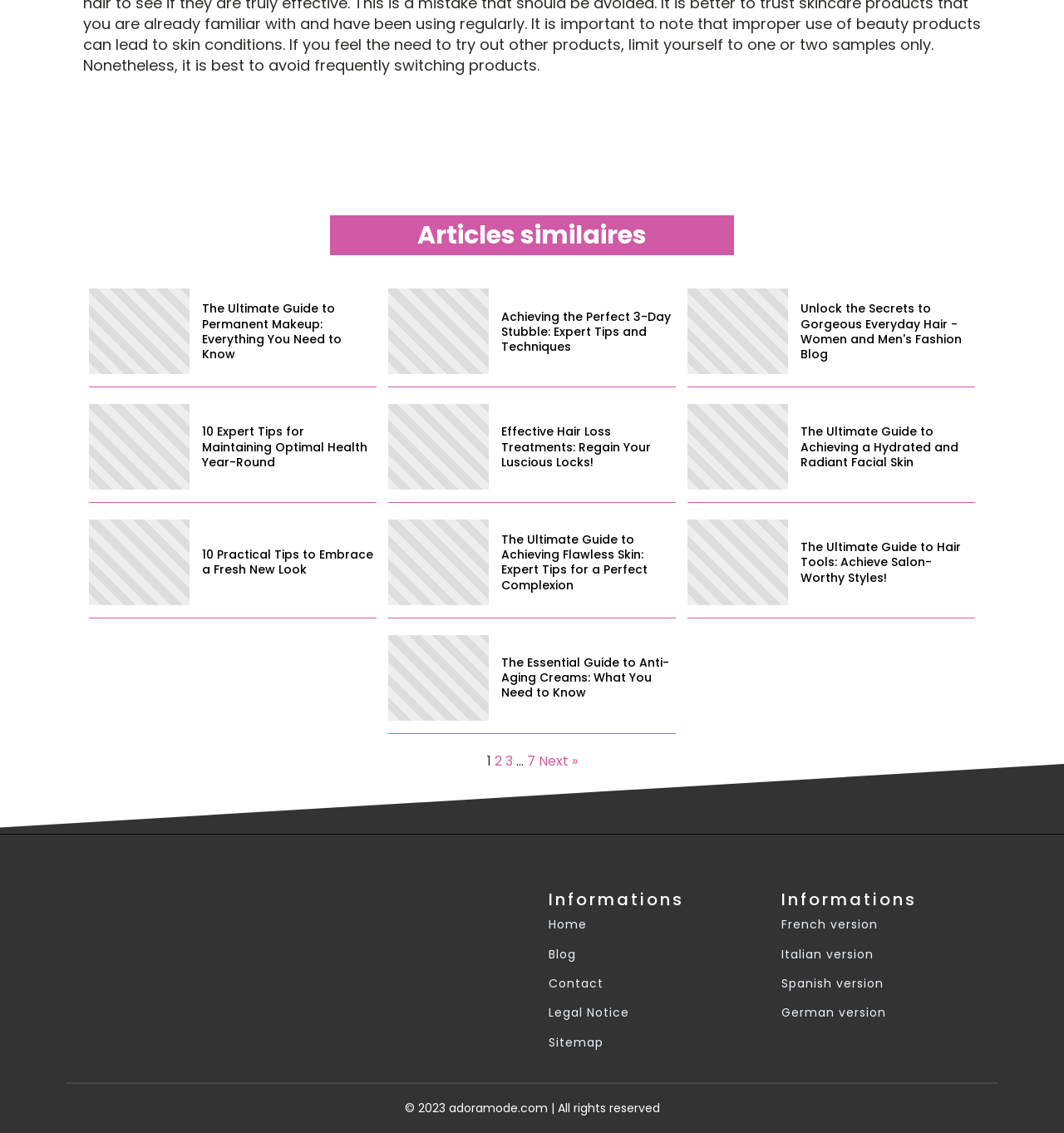Given the element description: "Legal Notice", predict the bounding box coordinates of this UI element. The coordinates must be four float numbers between 0 and 1, given as [left, top, right, bottom].

[0.516, 0.889, 0.591, 0.9]